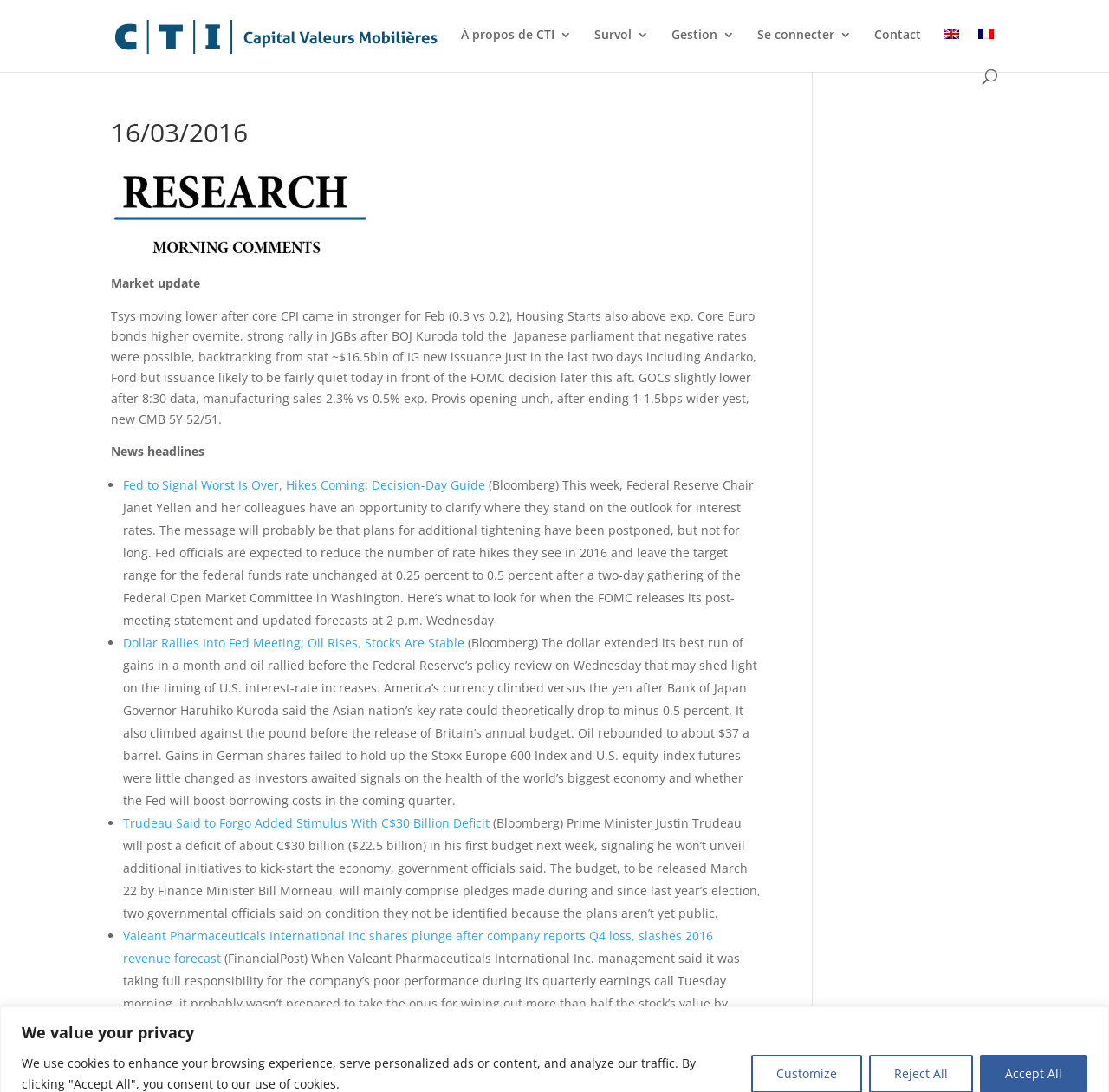Determine the bounding box coordinates of the clickable element to complete this instruction: "Click CTI Capital". Provide the coordinates in the format of four float numbers between 0 and 1, [left, top, right, bottom].

[0.103, 0.024, 0.395, 0.039]